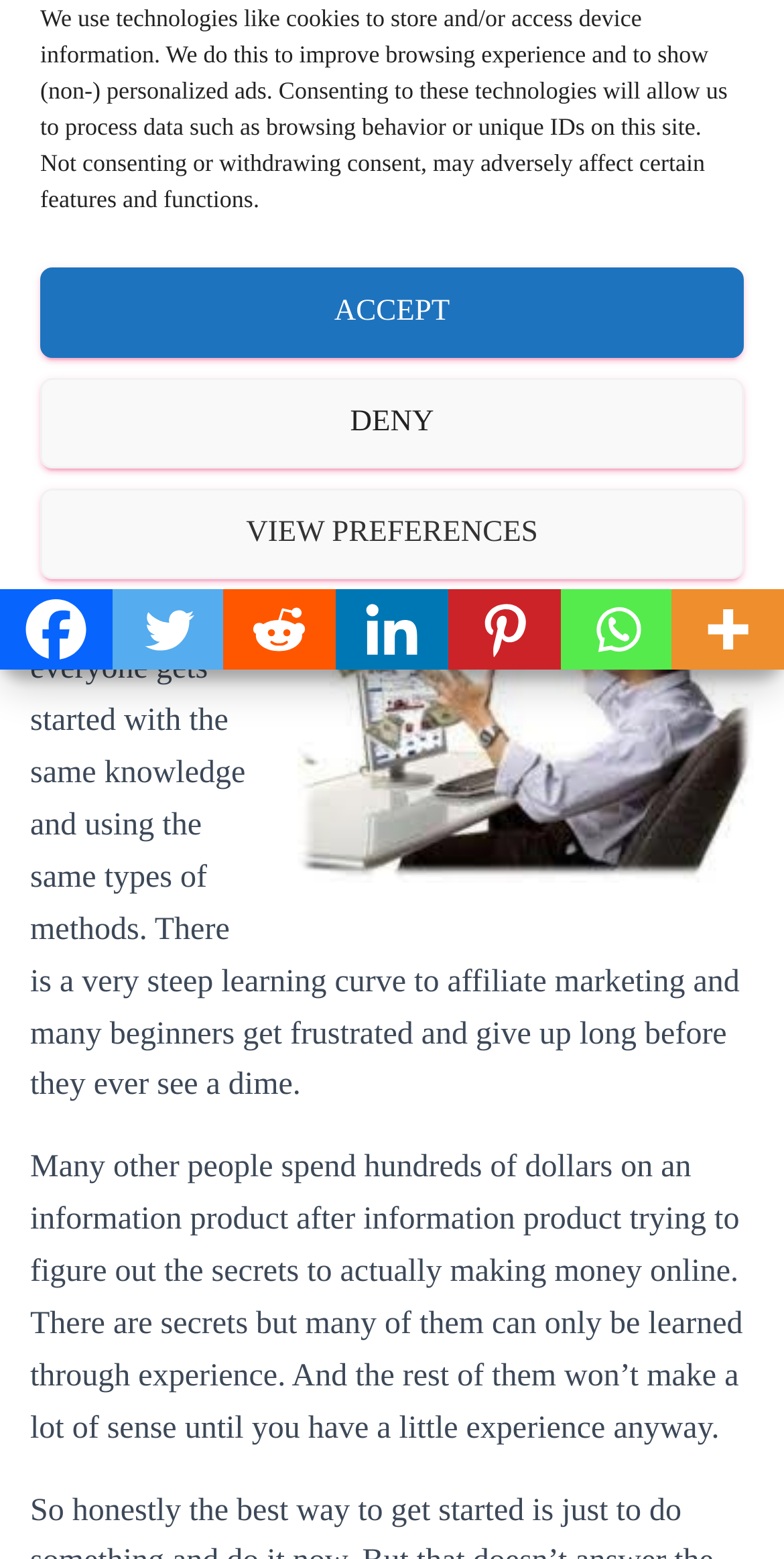Show the bounding box coordinates for the HTML element as described: "Impressum".

[0.657, 0.384, 0.794, 0.409]